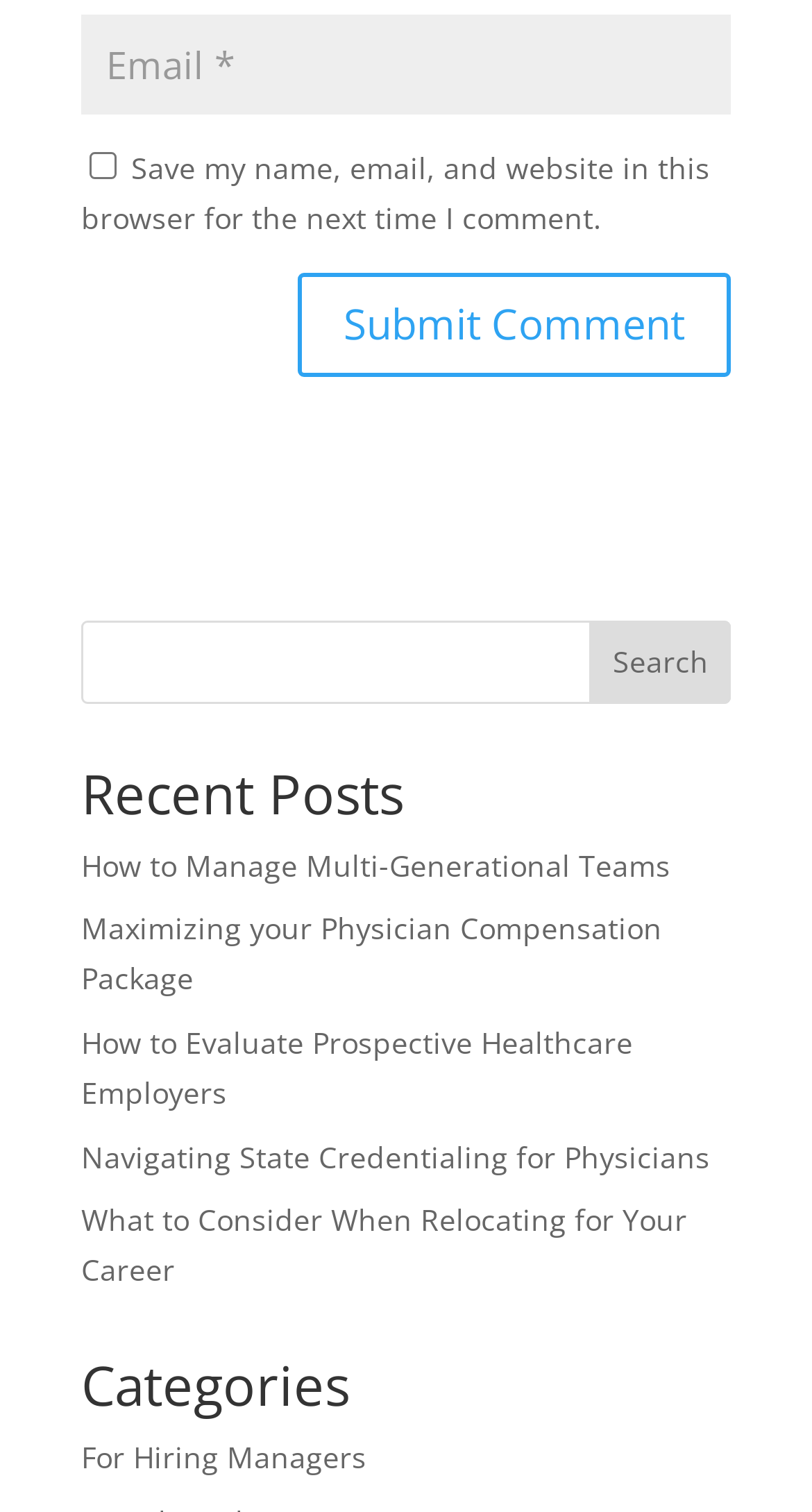What is the last link under 'Categories'?
Answer the question with a single word or phrase by looking at the picture.

For Hiring Managers